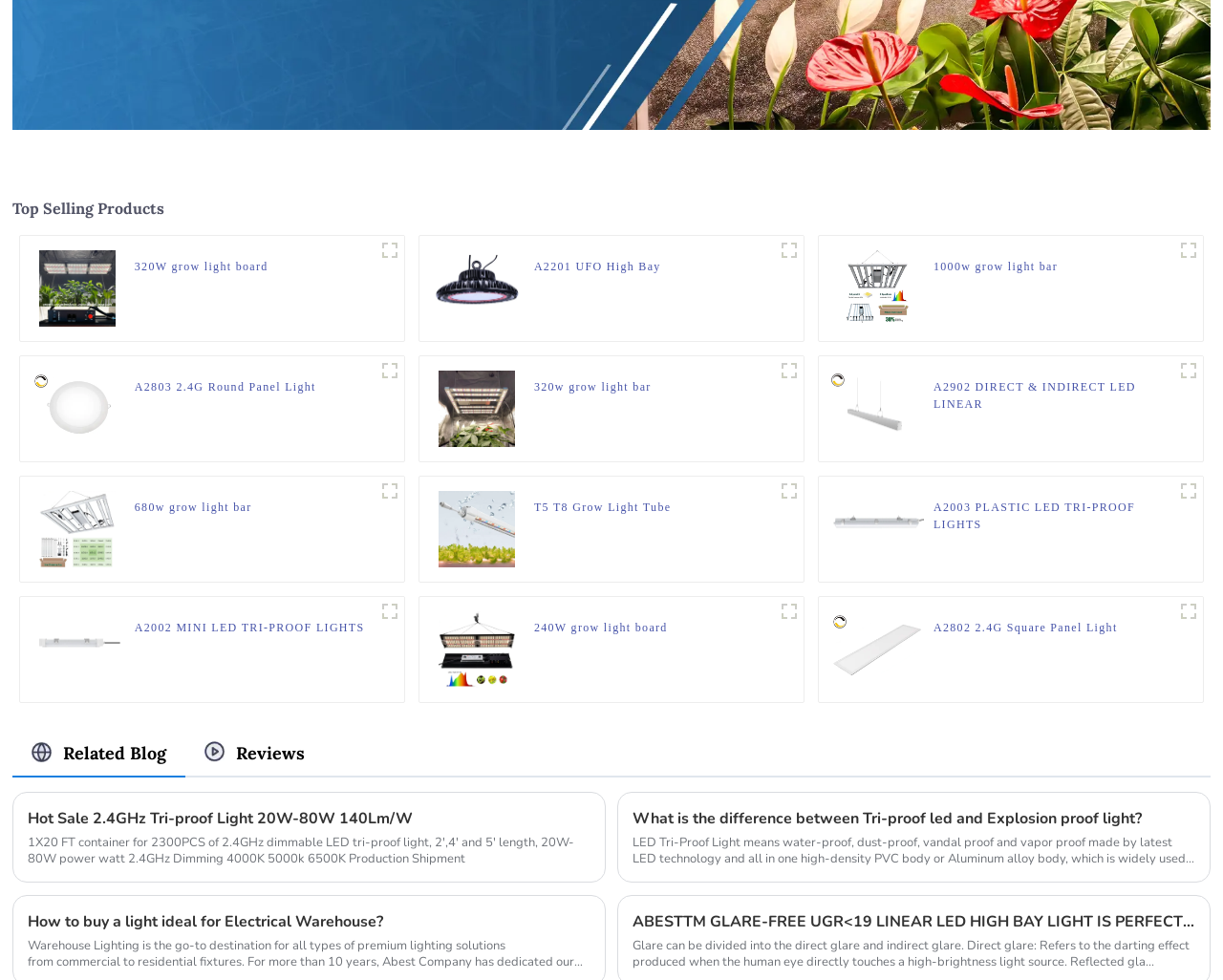Based on the element description: "A2003 PLASTIC LED TRI-PROOF LIGHTS", identify the bounding box coordinates for this UI element. The coordinates must be four float numbers between 0 and 1, listed as [left, top, right, bottom].

[0.763, 0.508, 0.96, 0.543]